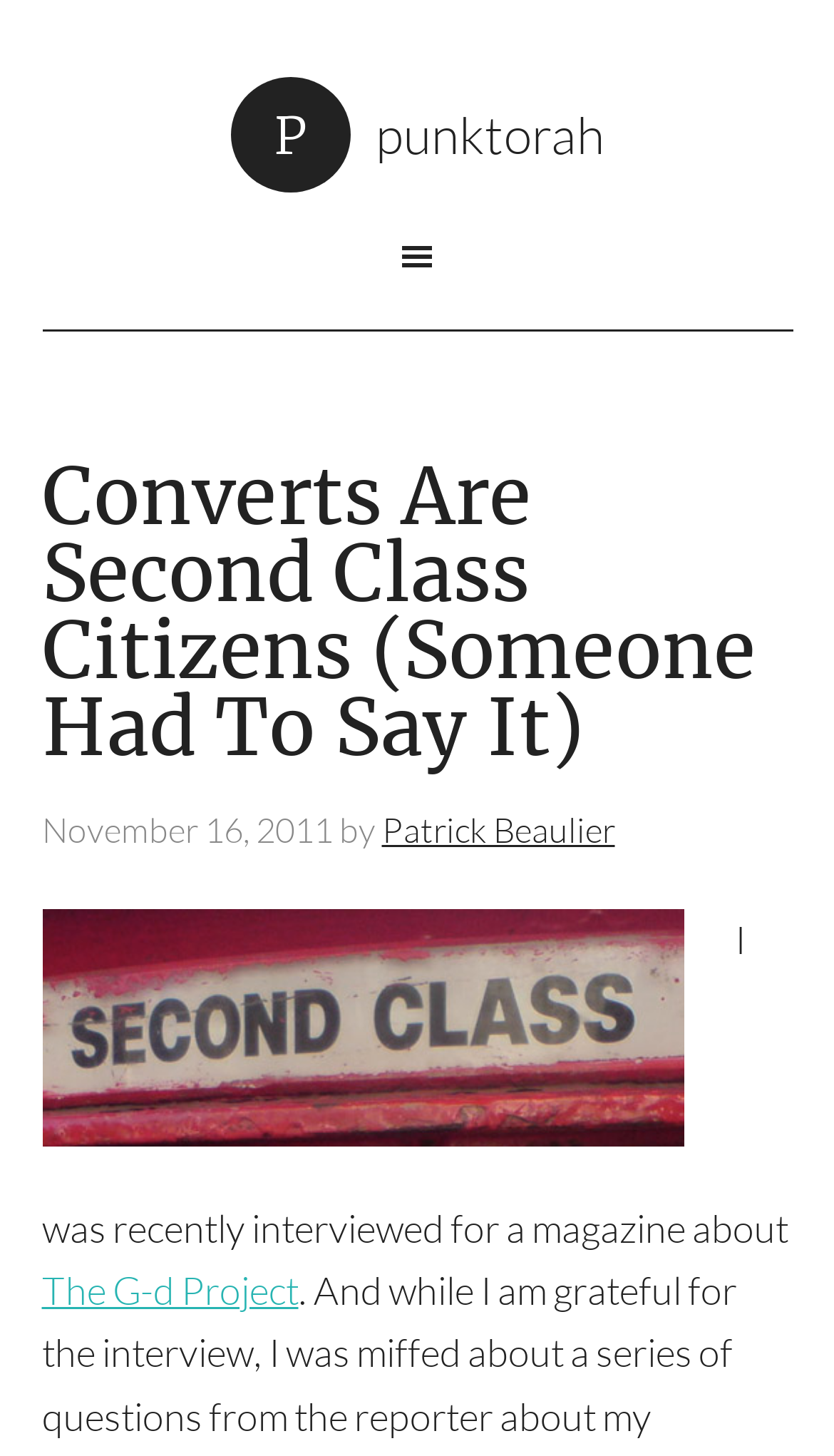Examine the image and give a thorough answer to the following question:
Who wrote the article?

I found the author's name by looking at the text following the word 'by' which is a common indicator of the author's name. The text 'Patrick Beaulier' is a link, which suggests that it is the author's name.